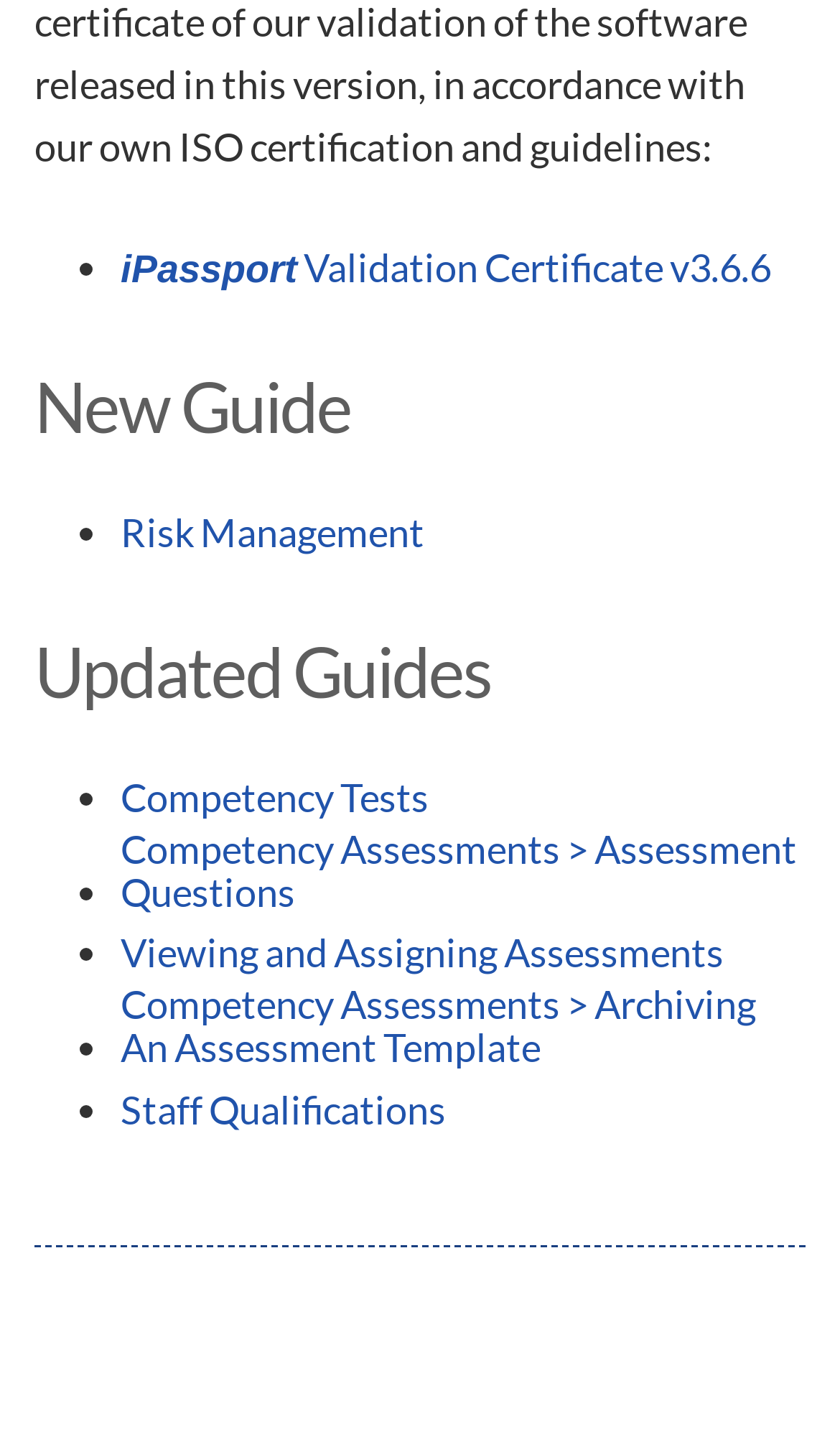Find the bounding box of the element with the following description: "iPassport Validation Certificate v3.6.6". The coordinates must be four float numbers between 0 and 1, formatted as [left, top, right, bottom].

[0.144, 0.172, 0.918, 0.205]